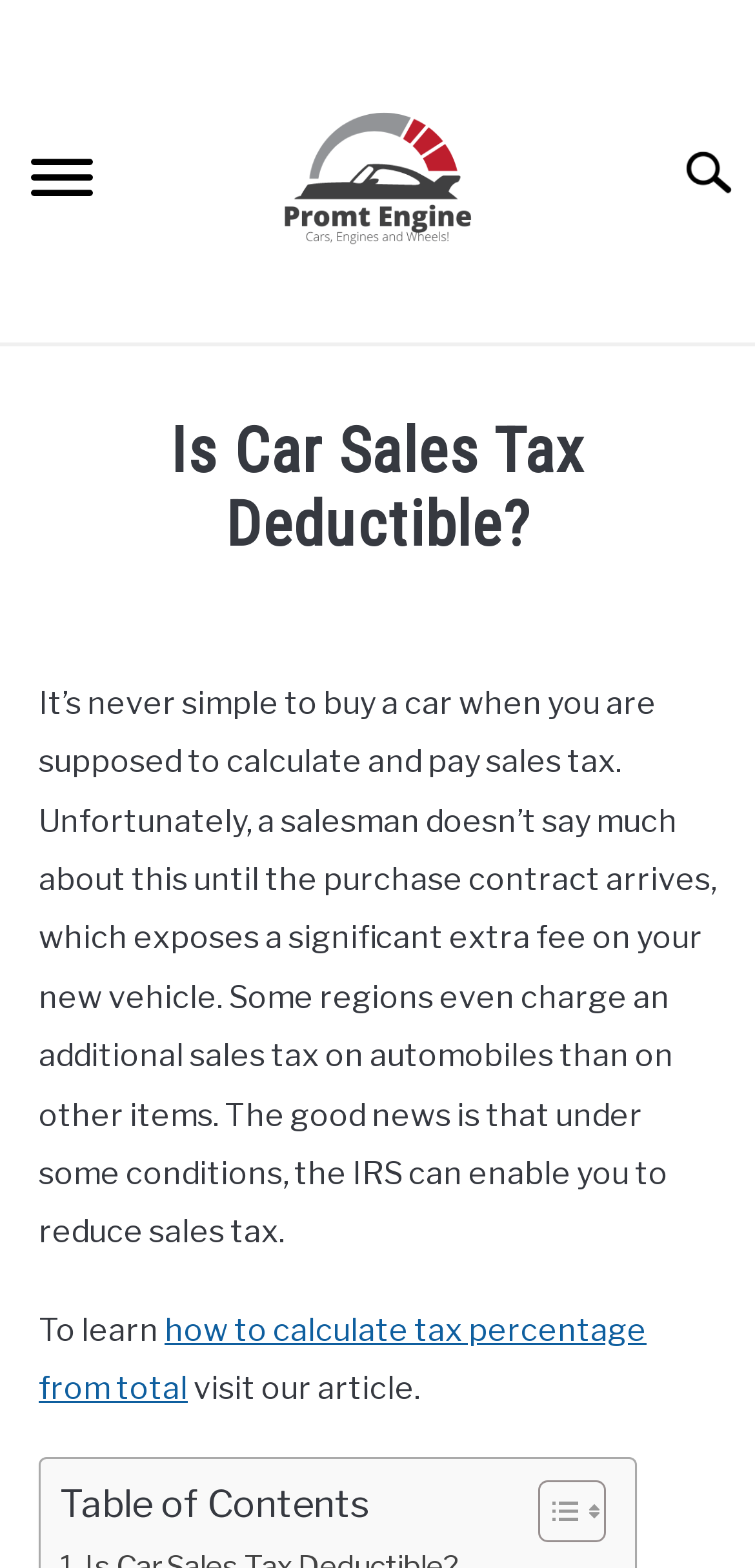Please study the image and answer the question comprehensively:
What is the benefit of deducting sales tax?

The article mentions that under certain conditions, the IRS allows individuals to reduce sales tax, which can be a significant benefit when buying a car.